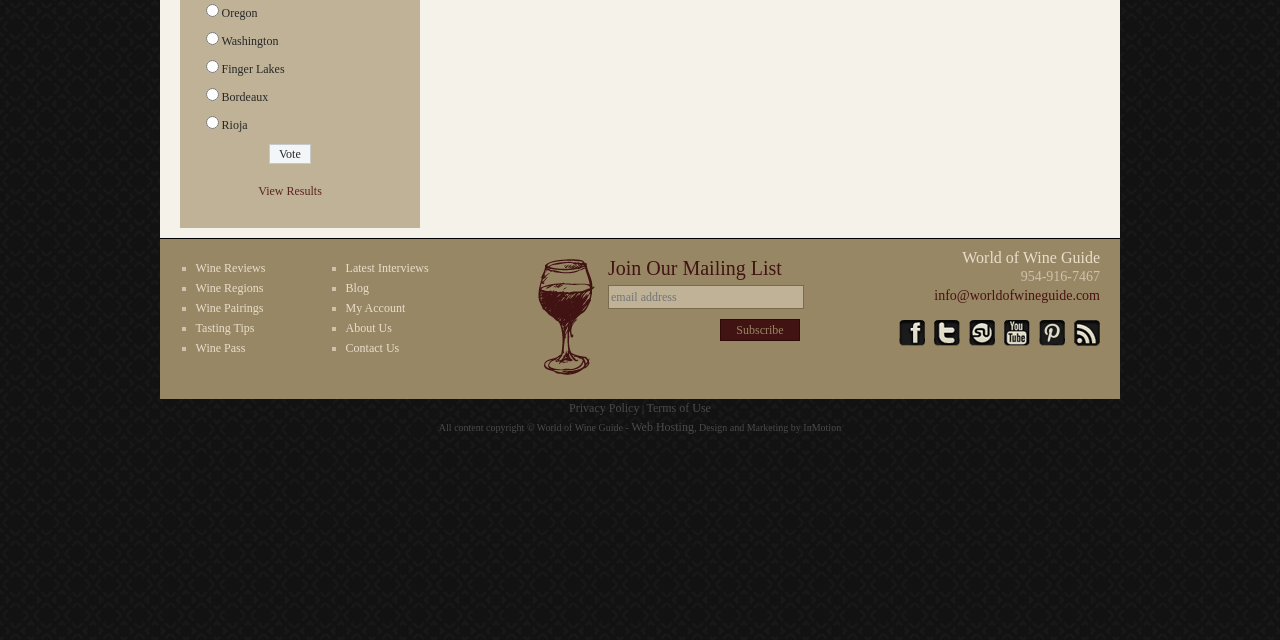Determine the bounding box coordinates of the UI element described below. Use the format (top-left x, top-left y, bottom-right x, bottom-right y) with floating point numbers between 0 and 1: info@worldofwineguide.com

[0.73, 0.45, 0.859, 0.473]